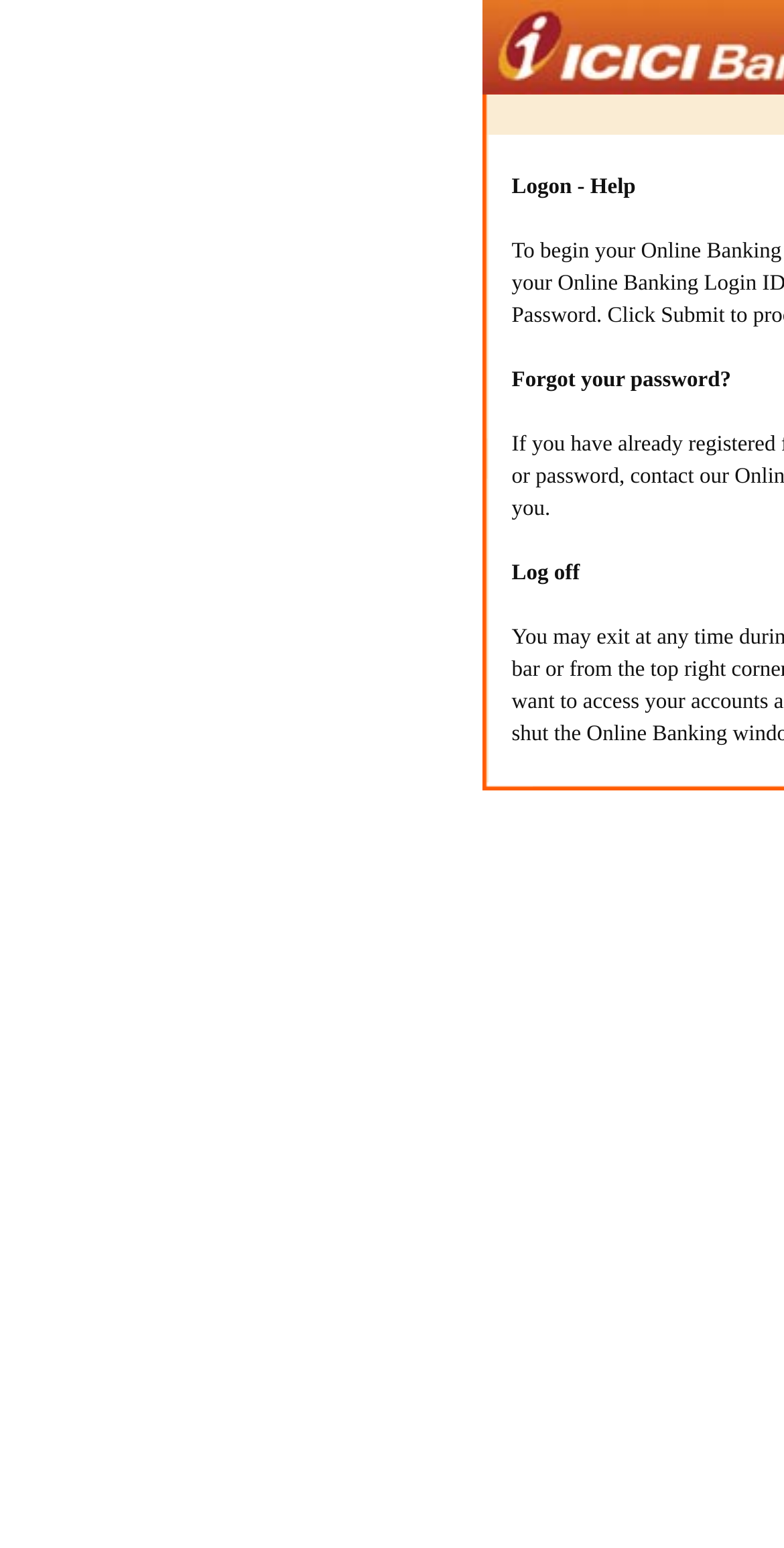What is the purpose of the 'Forgot your password?' link?
Provide a concise answer using a single word or phrase based on the image.

To recover password